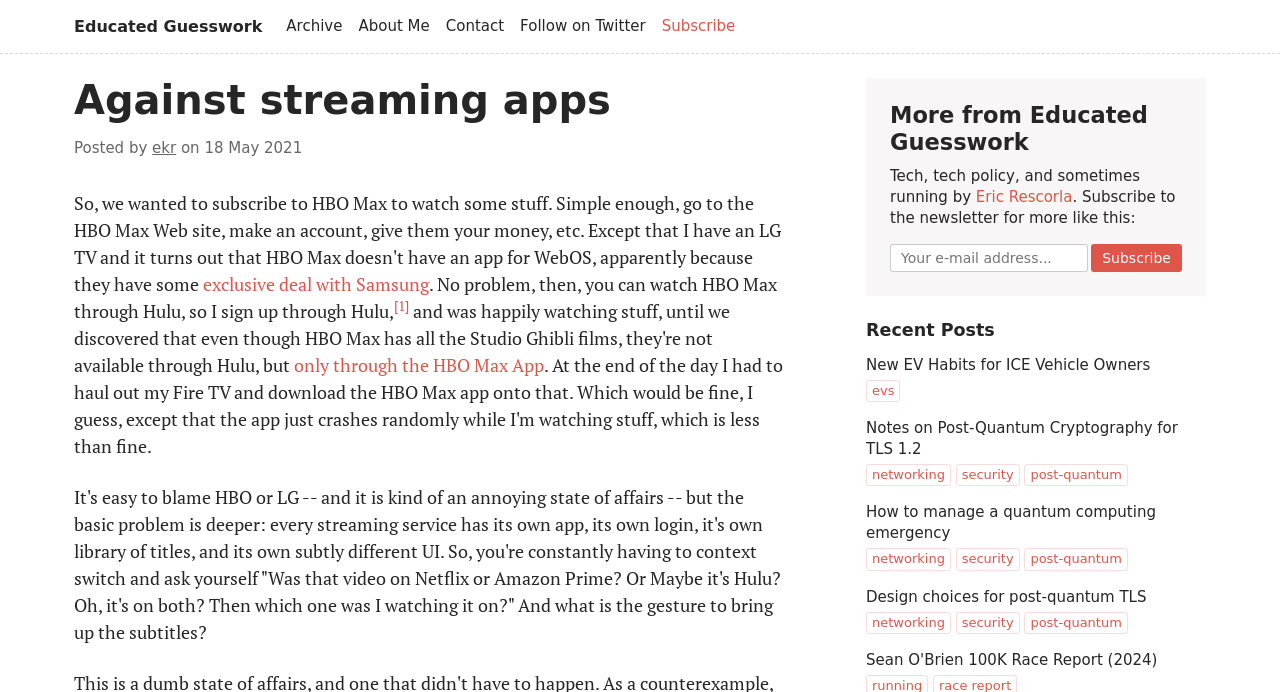Determine the bounding box coordinates of the element's region needed to click to follow the instruction: "Check the 'Recent Posts'". Provide these coordinates as four float numbers between 0 and 1, formatted as [left, top, right, bottom].

[0.677, 0.462, 0.942, 0.493]